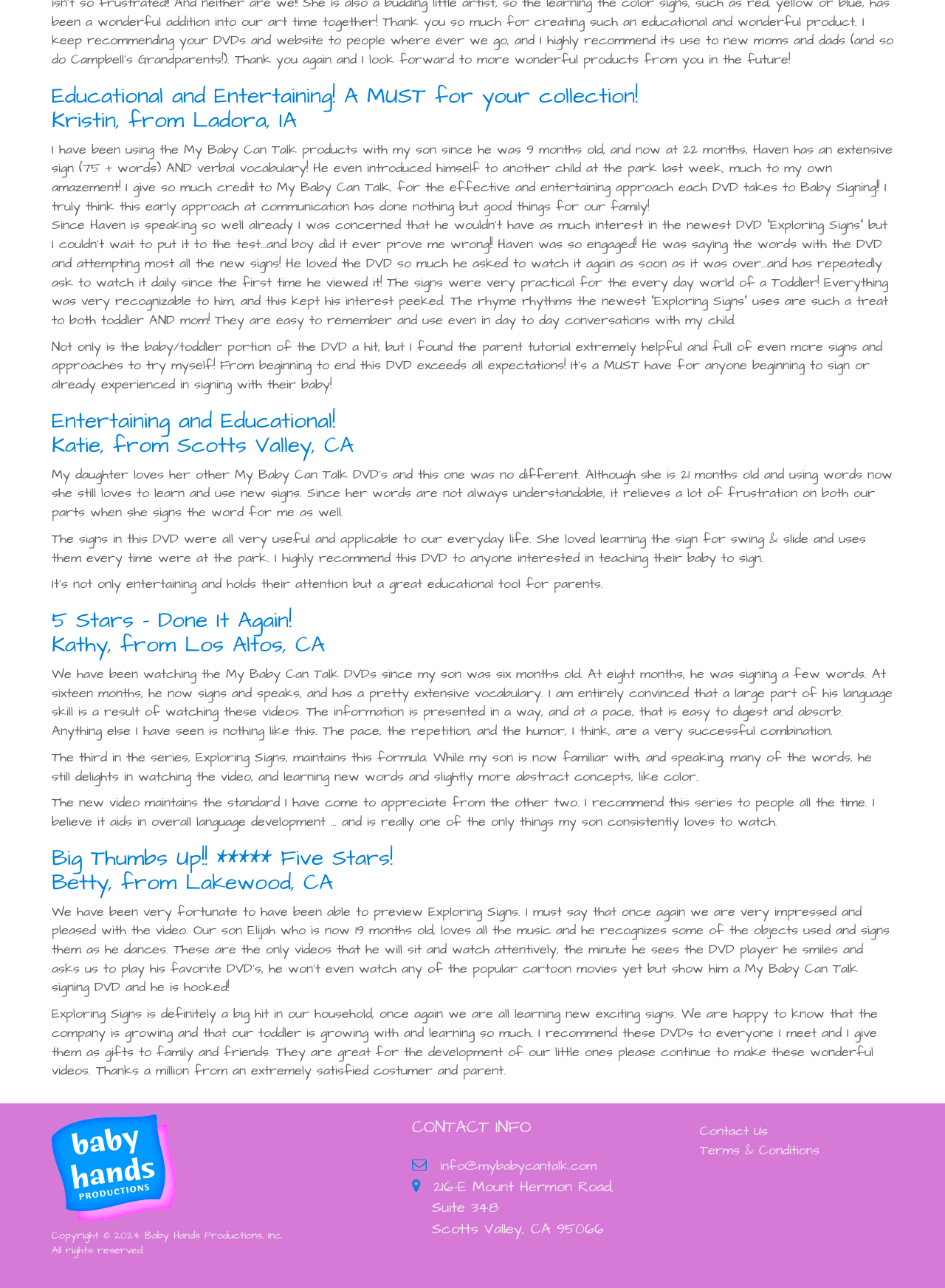What is the title of the DVD that exceeded expectations? Based on the image, give a response in one word or a short phrase.

Exploring Signs